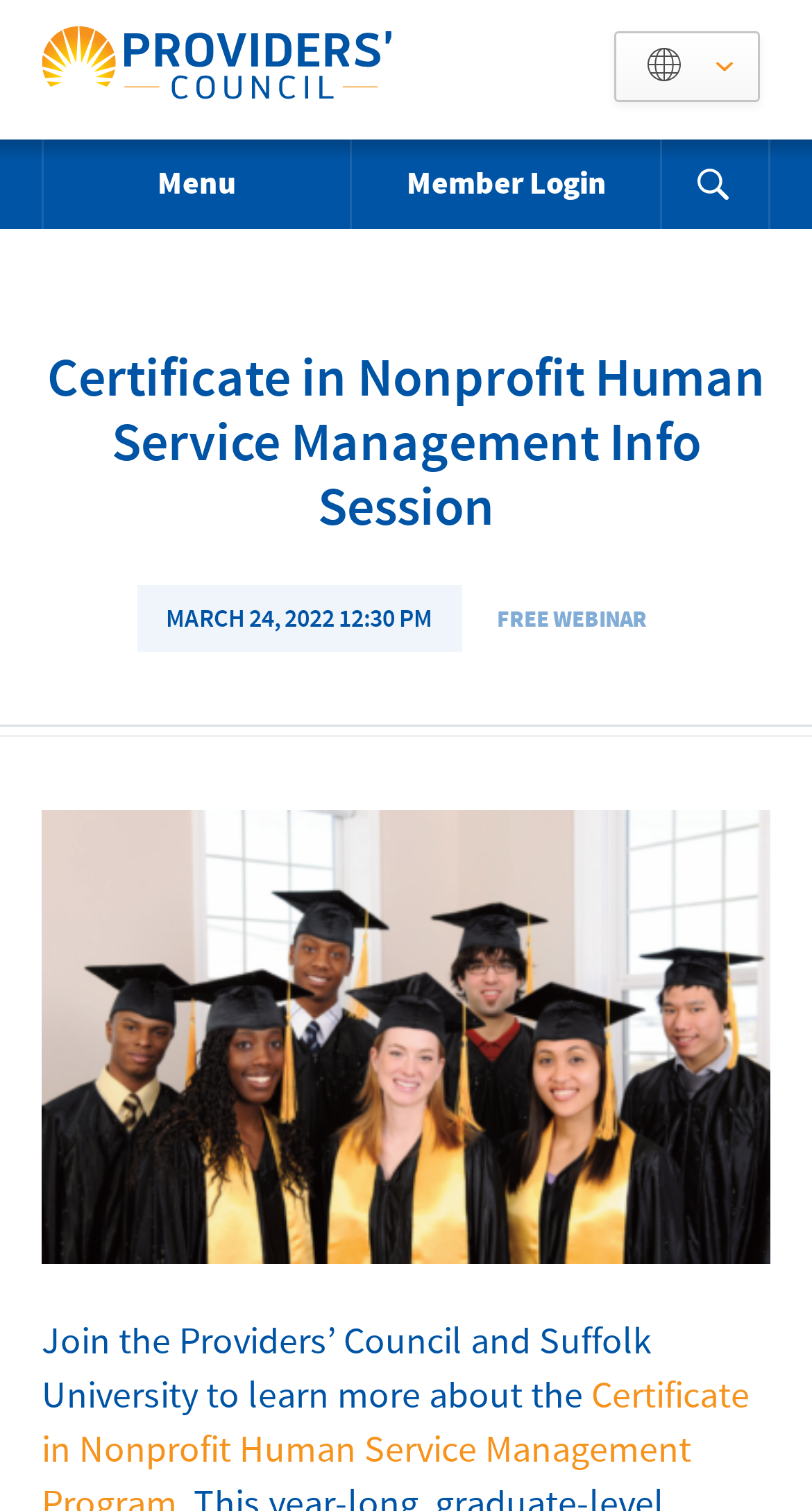What is the topic of the info session?
Could you please answer the question thoroughly and with as much detail as possible?

The topic of the info session can be determined by looking at the heading 'Certificate in Nonprofit Human Service Management Info Session' which is a prominent element on the webpage.